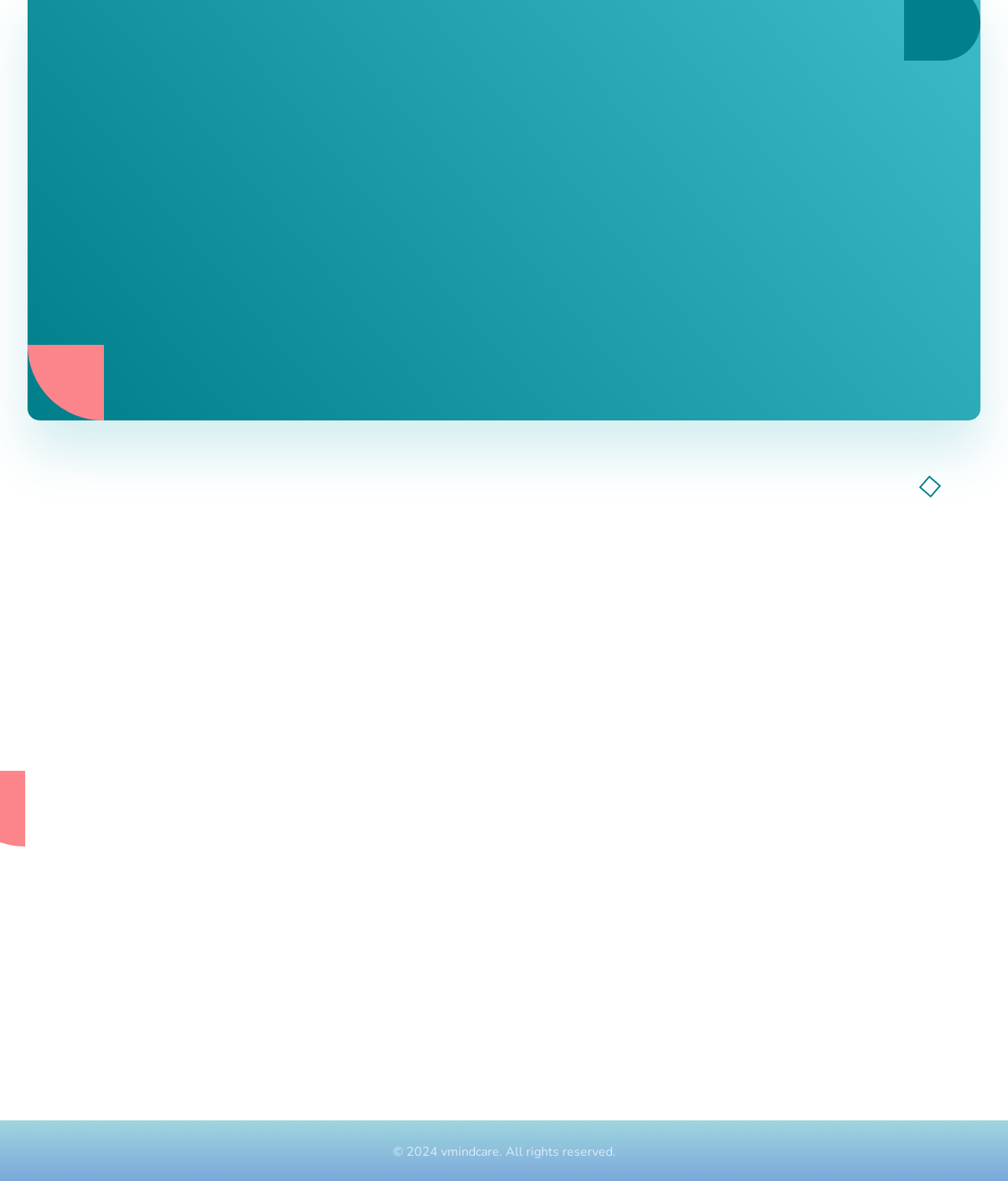Determine the bounding box coordinates of the region I should click to achieve the following instruction: "Learn about anxiety, stress, and depression therapy". Ensure the bounding box coordinates are four float numbers between 0 and 1, i.e., [left, top, right, bottom].

[0.342, 0.556, 0.52, 0.578]